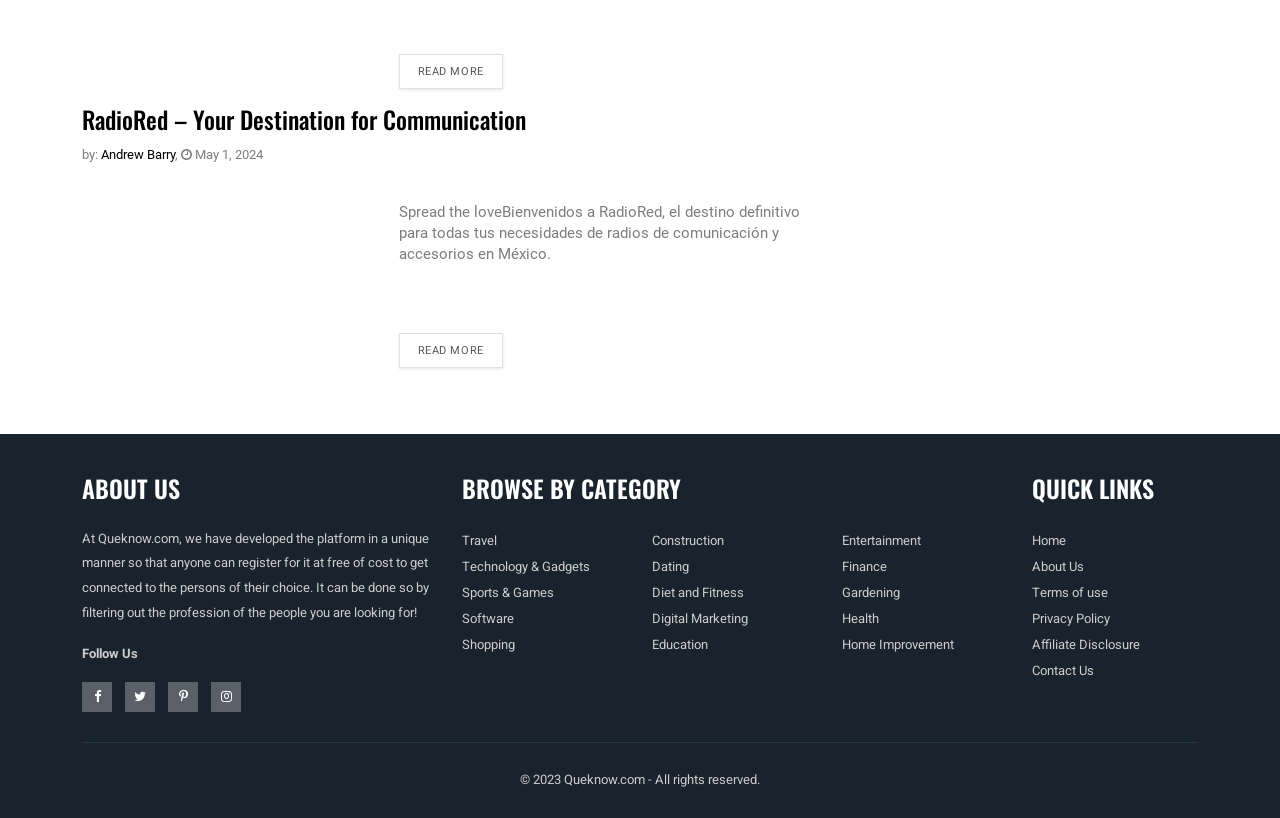Identify the bounding box for the described UI element: "alt="RadioRed"".

[0.064, 0.226, 0.293, 0.427]